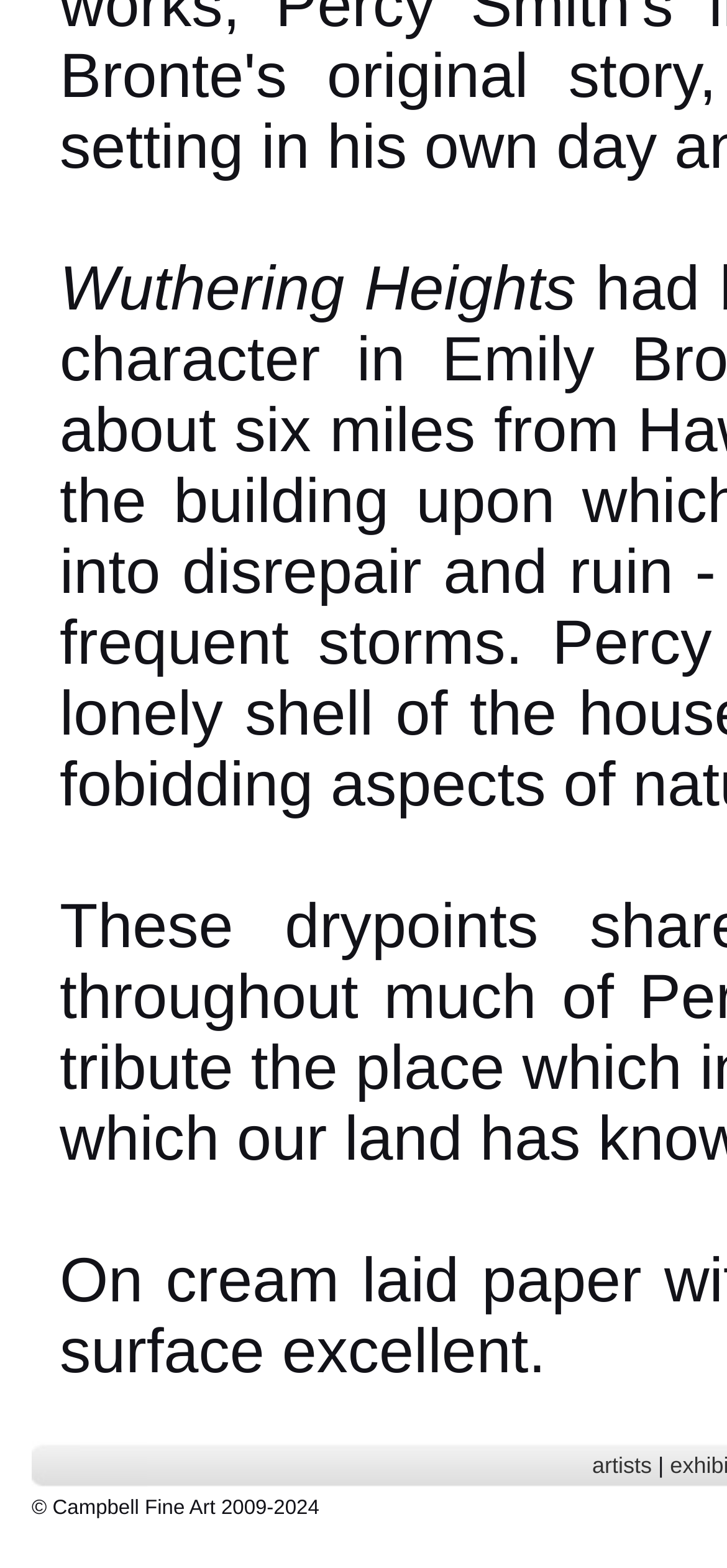Based on the element description: "artists", identify the bounding box coordinates for this UI element. The coordinates must be four float numbers between 0 and 1, listed as [left, top, right, bottom].

[0.814, 0.926, 0.897, 0.942]